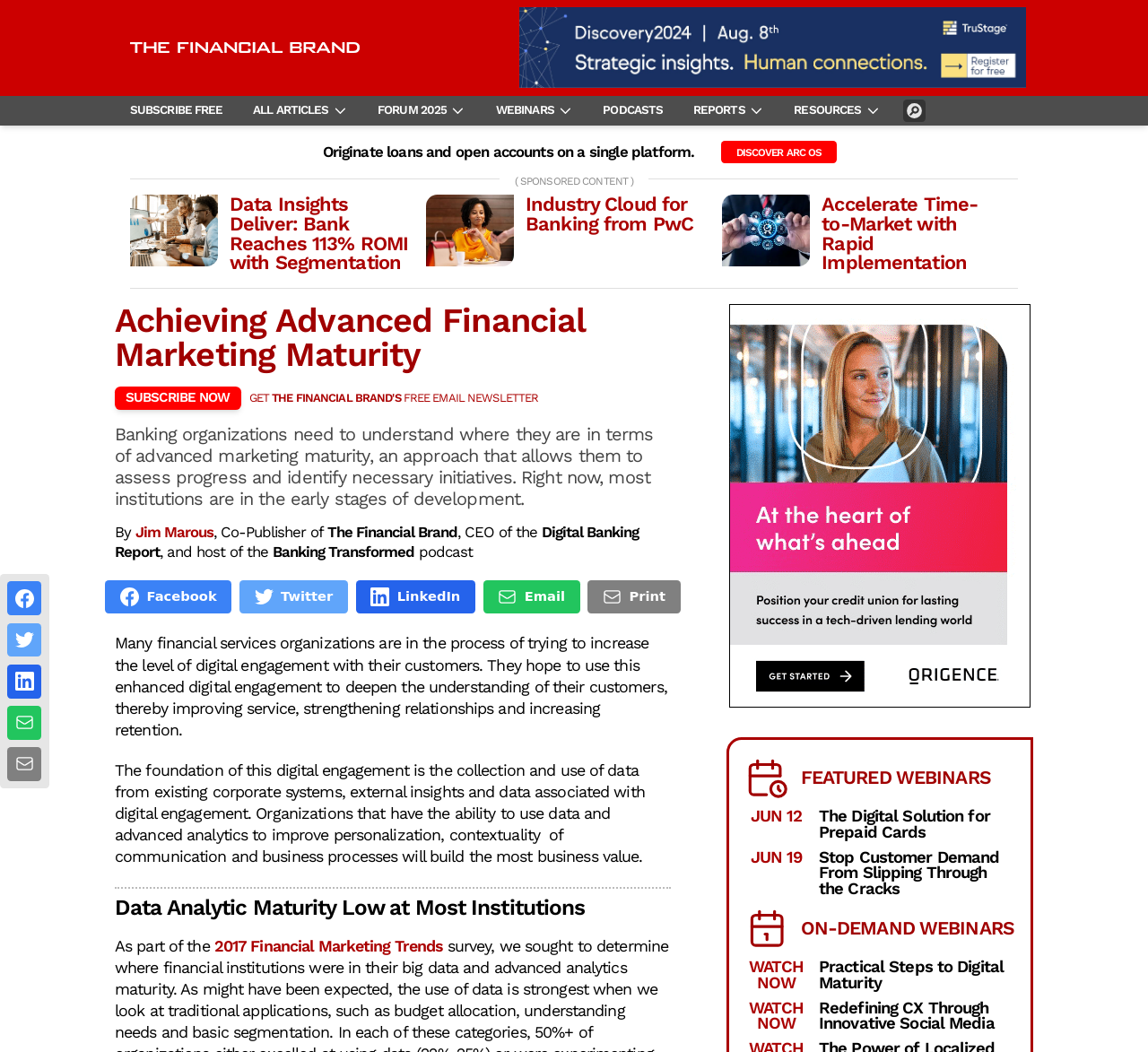Predict the bounding box of the UI element that fits this description: "2017 Financial Marketing Trends".

[0.187, 0.89, 0.386, 0.908]